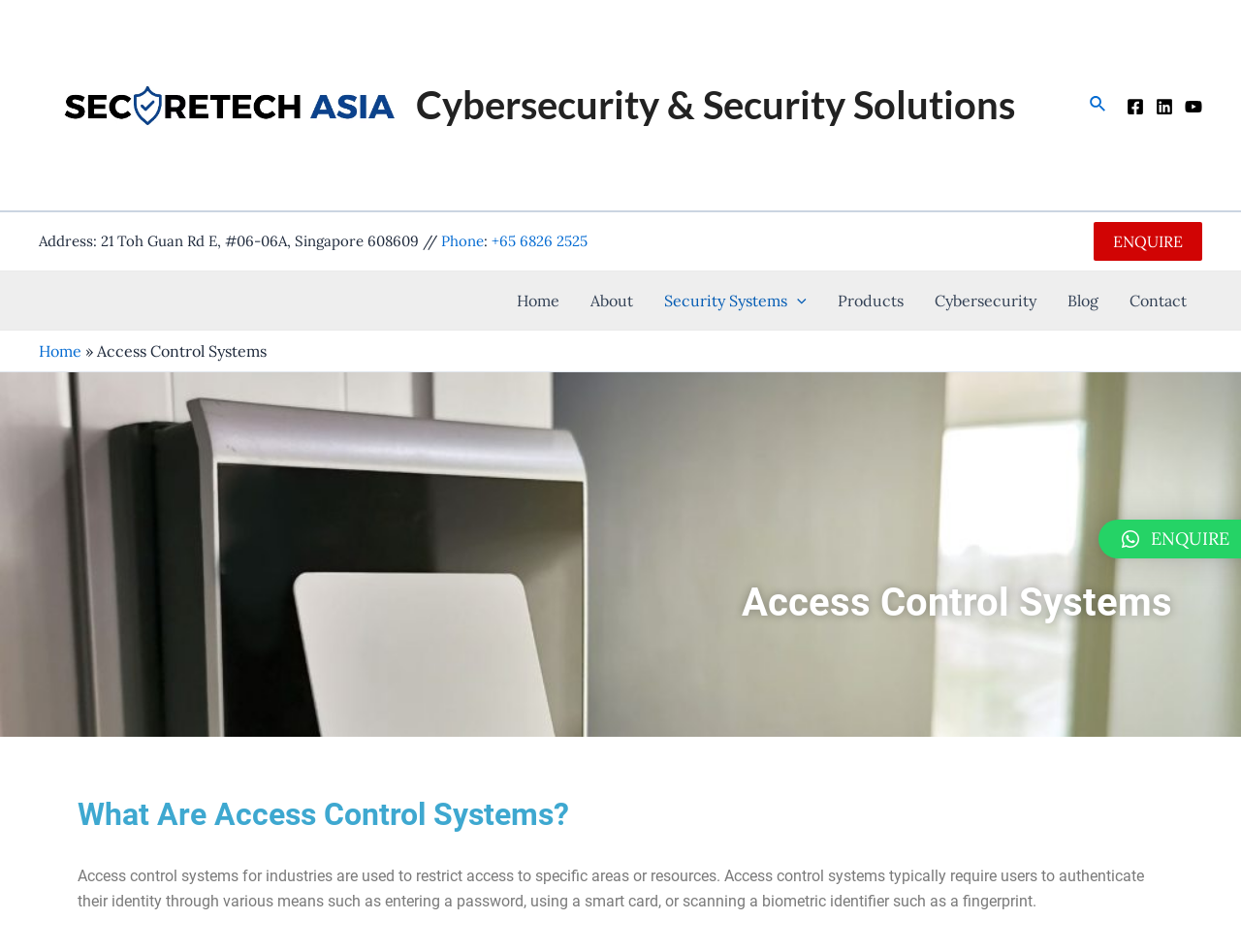Can you specify the bounding box coordinates for the region that should be clicked to fulfill this instruction: "Call the phone number".

[0.396, 0.243, 0.473, 0.263]